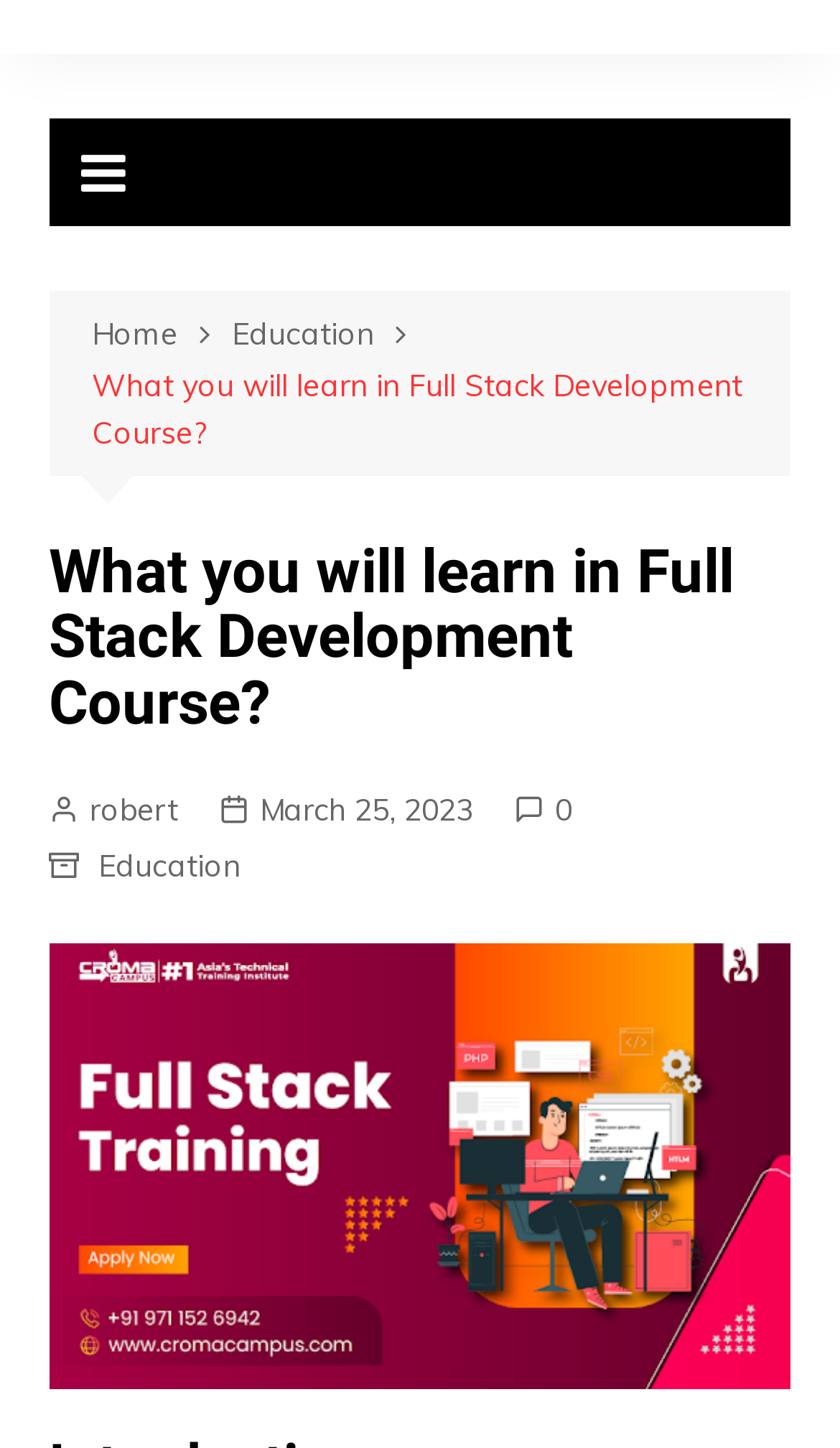Please identify the bounding box coordinates of the element that needs to be clicked to perform the following instruction: "Check the course details".

[0.058, 0.373, 0.942, 0.51]